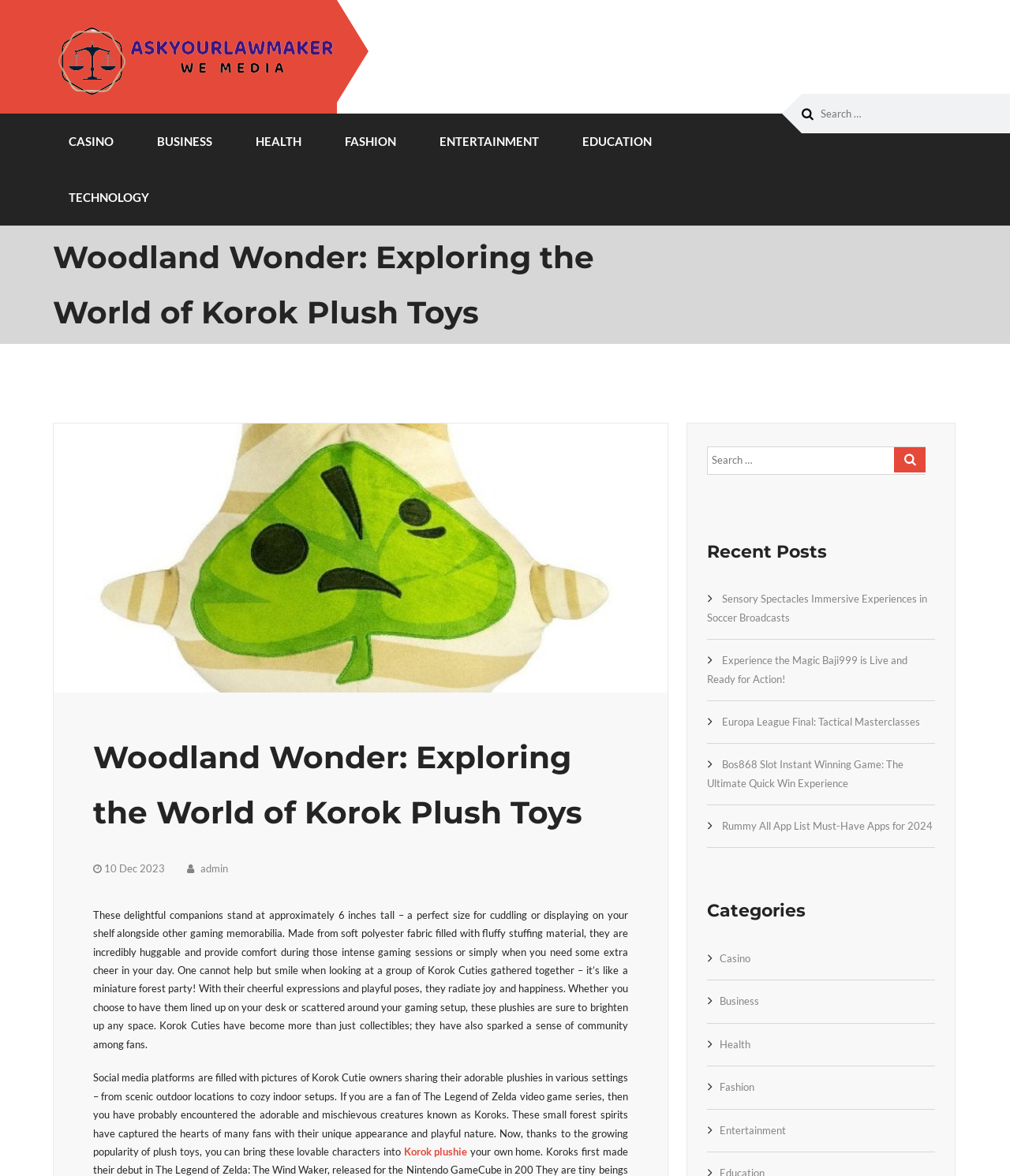What is the main topic of the webpage?
Provide an in-depth and detailed explanation in response to the question.

Based on the webpage content, the main topic is about Korok Plush Toys, which is evident from the heading 'Woodland Wonder: Exploring the World of Korok Plush Toys' and the description of the plush toys.